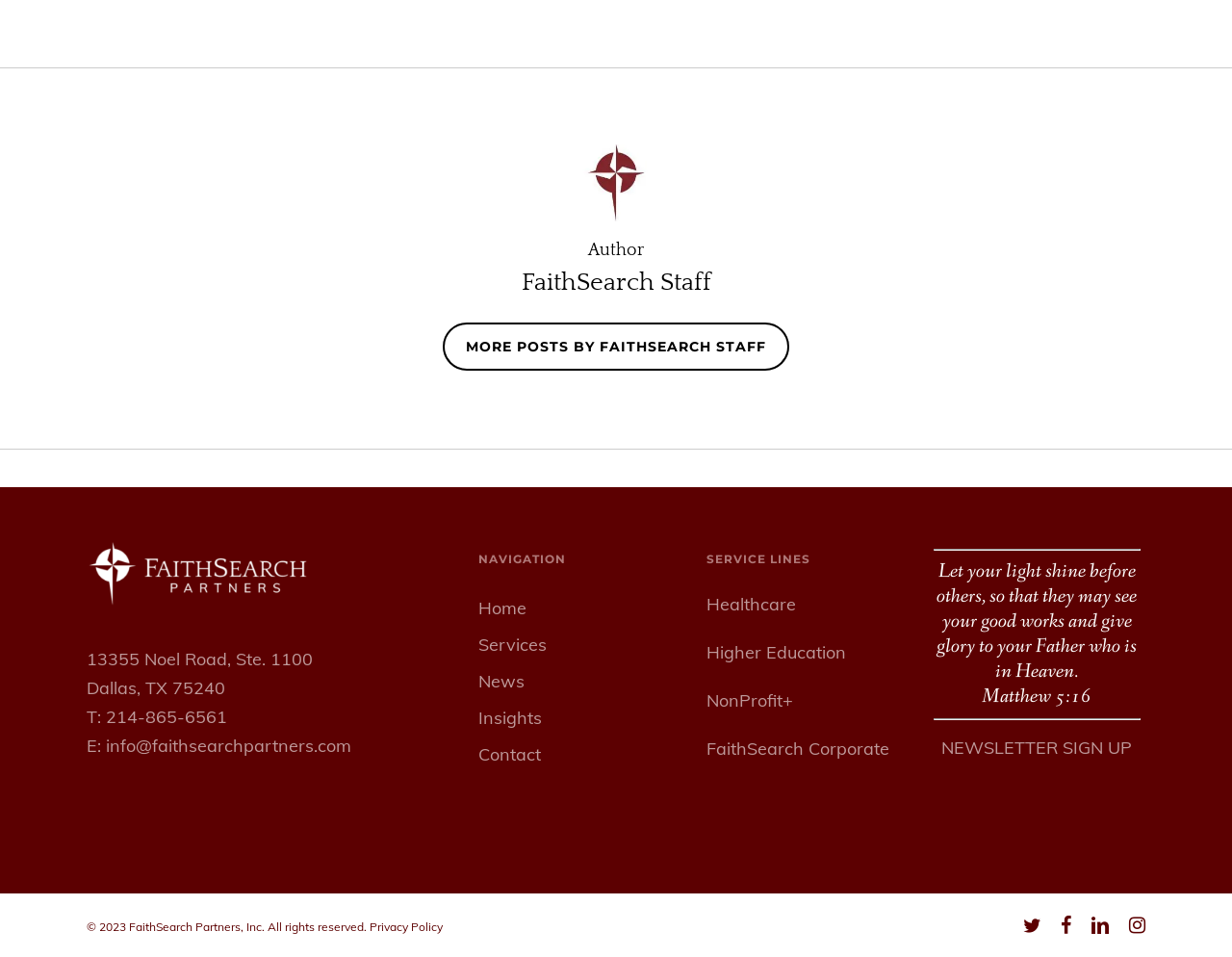Determine the bounding box coordinates of the clickable element to complete this instruction: "Read more posts by FaithSearch Staff". Provide the coordinates in the format of four float numbers between 0 and 1, [left, top, right, bottom].

[0.359, 0.337, 0.641, 0.387]